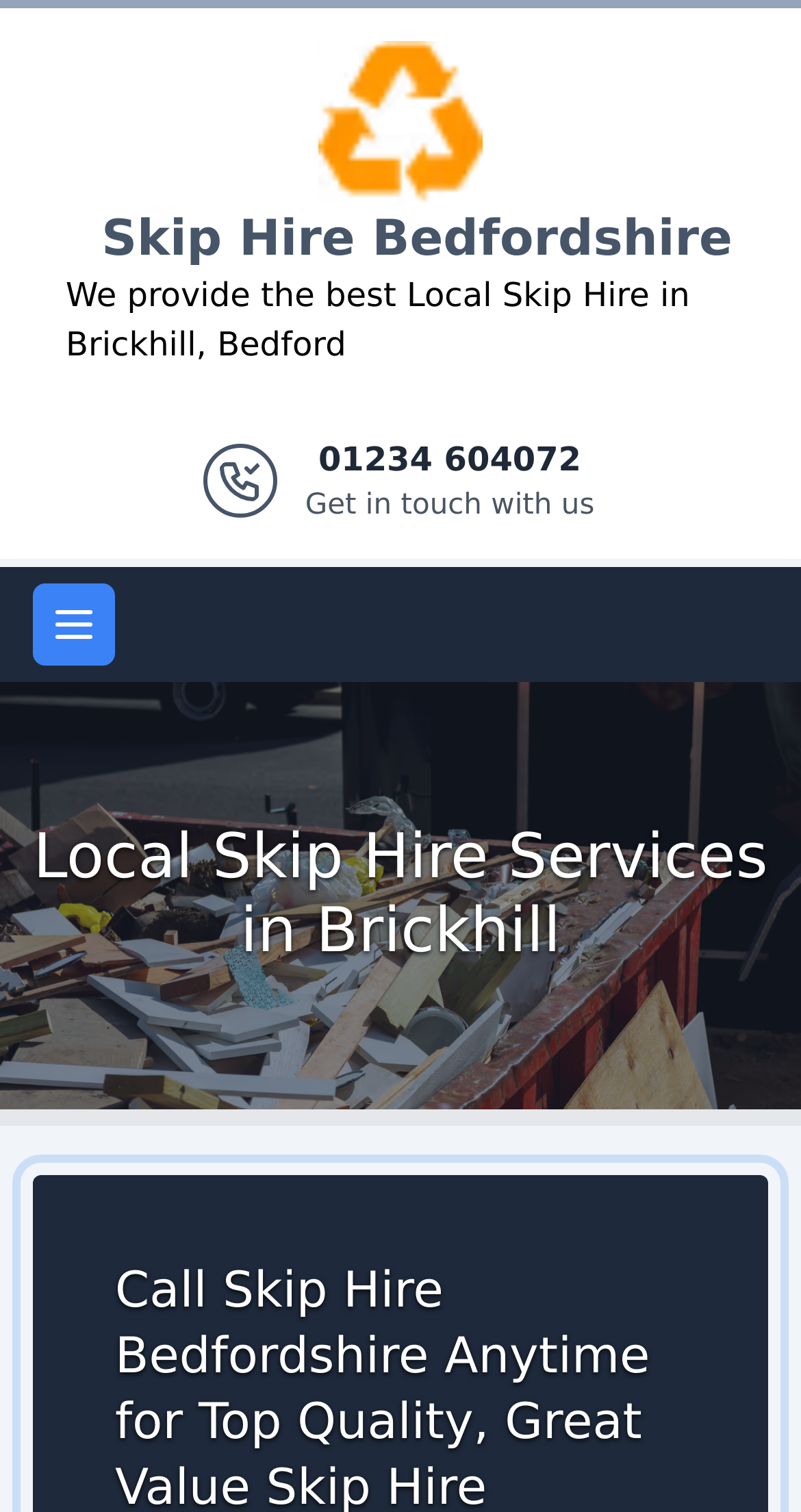Provide the bounding box coordinates of the UI element that matches the description: "canna gummy delta-8".

None